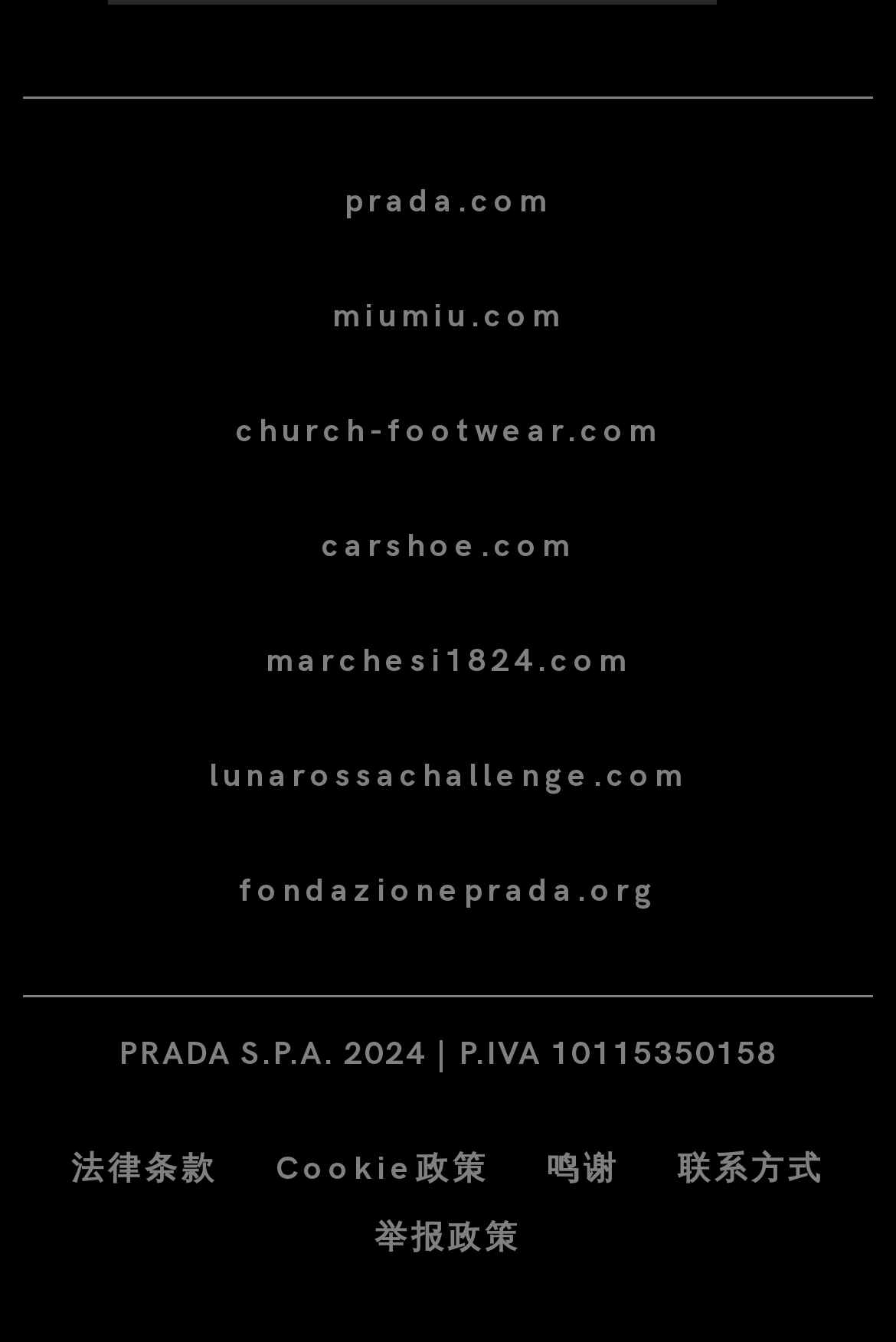Please determine the bounding box coordinates of the element to click on in order to accomplish the following task: "go to miumiu.com". Ensure the coordinates are four float numbers ranging from 0 to 1, i.e., [left, top, right, bottom].

[0.026, 0.193, 0.974, 0.279]